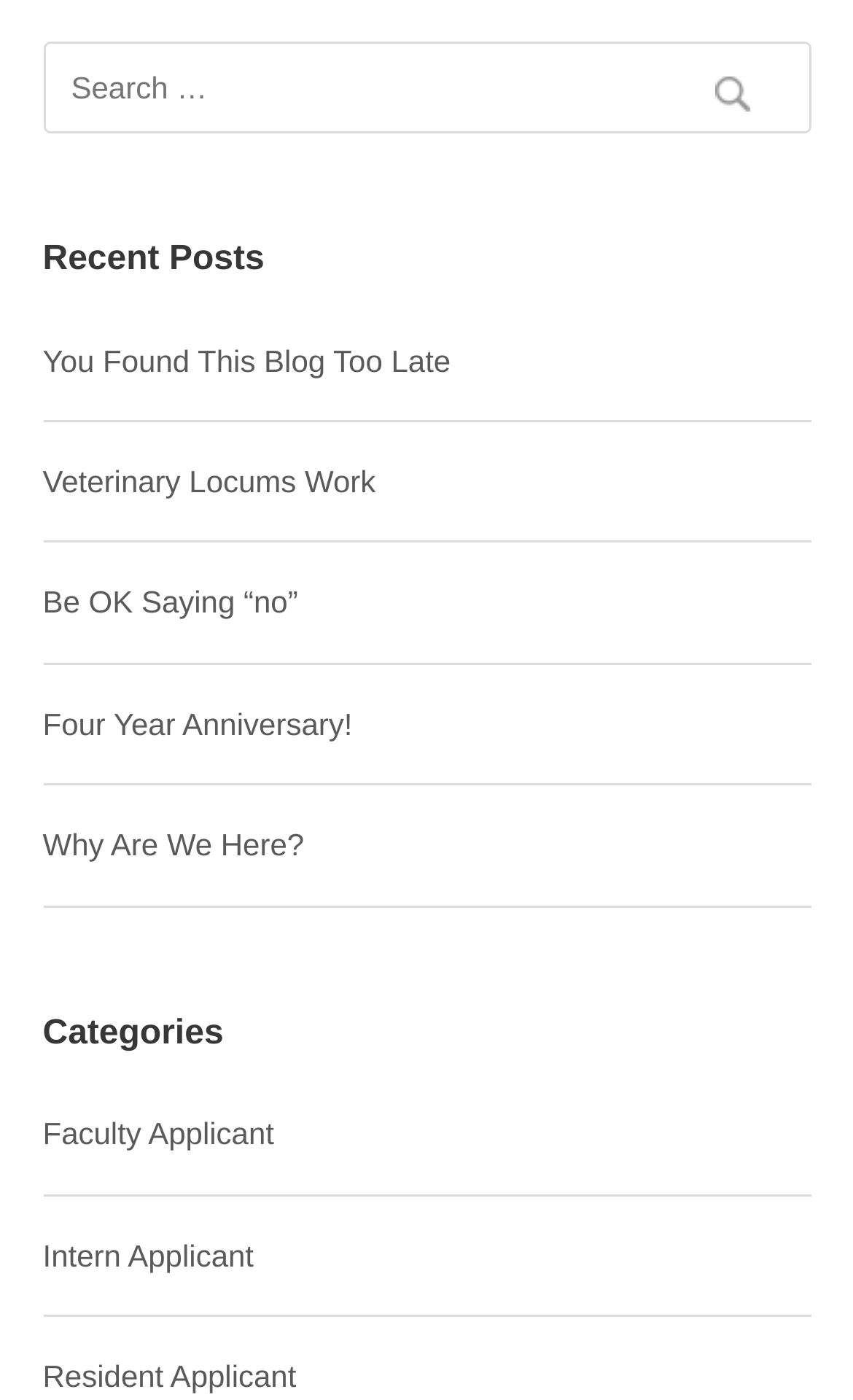Specify the bounding box coordinates for the region that must be clicked to perform the given instruction: "Click on the 'Search' button".

[0.837, 0.054, 0.919, 0.079]